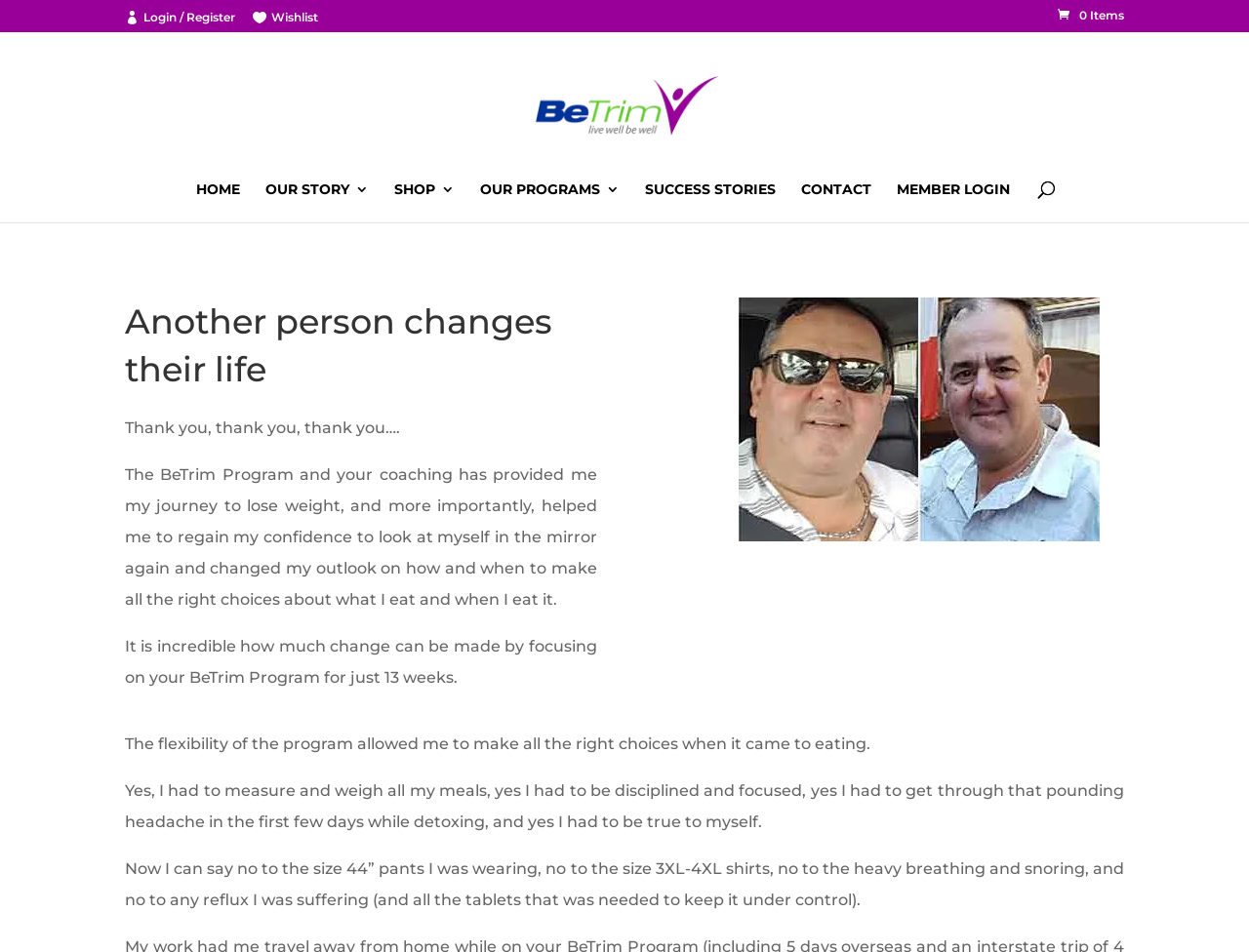What is the result of the person's journey?
Examine the image and provide an in-depth answer to the question.

The result of the person's journey is that they lost weight and regained confidence, as mentioned in the text 'The BeTrim Program and your coaching has provided me my journey to lose weight, and more importantly, helped me to regain my confidence to look at myself in the mirror again and changed my outlook on how and when to make all the right choices about what I eat and when I eat it.' with the bounding box coordinates [0.1, 0.489, 0.478, 0.639].